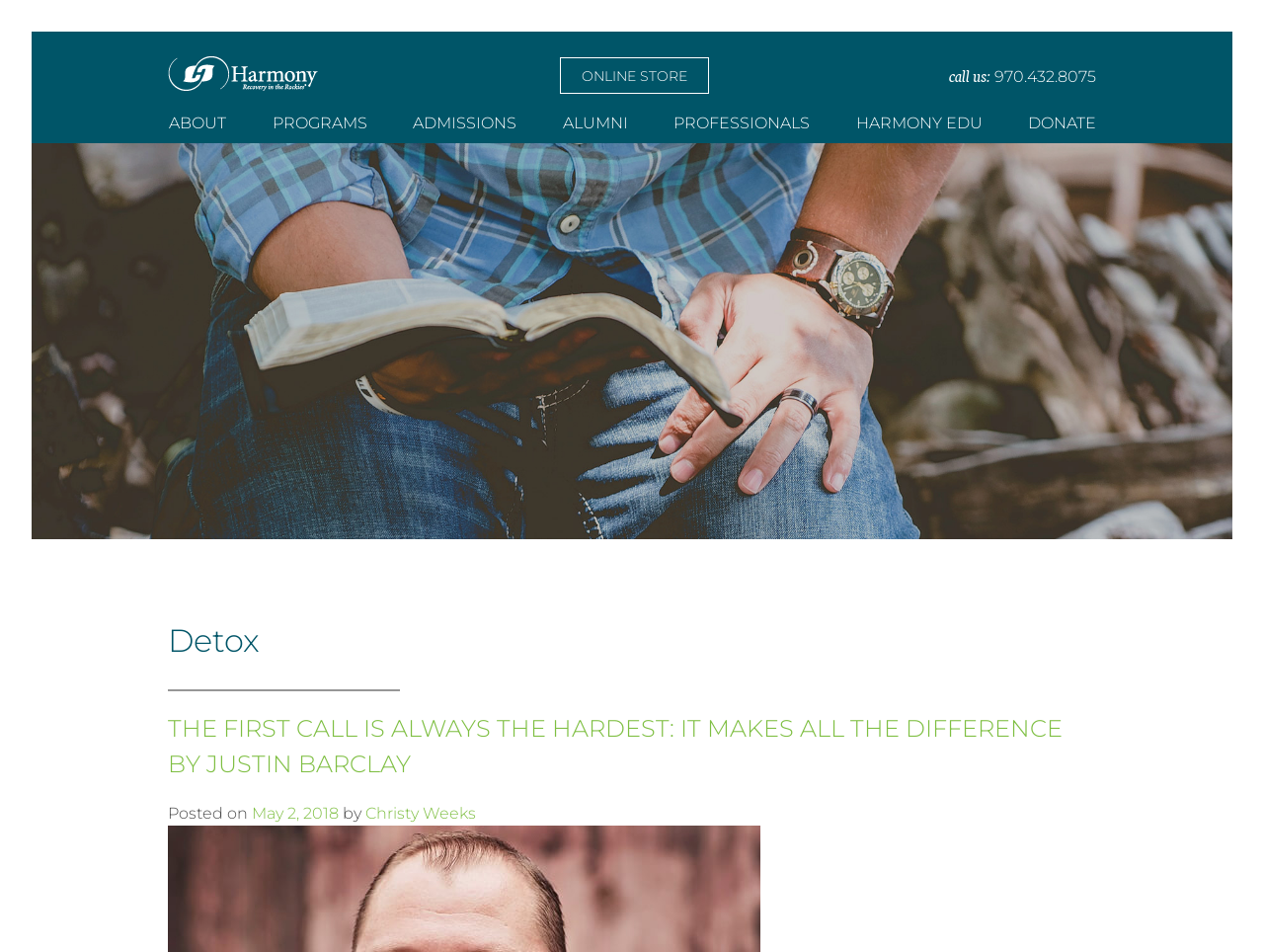Identify the bounding box for the UI element that is described as follows: "alt="Harmony Foundation Logo"".

[0.133, 0.058, 0.252, 0.097]